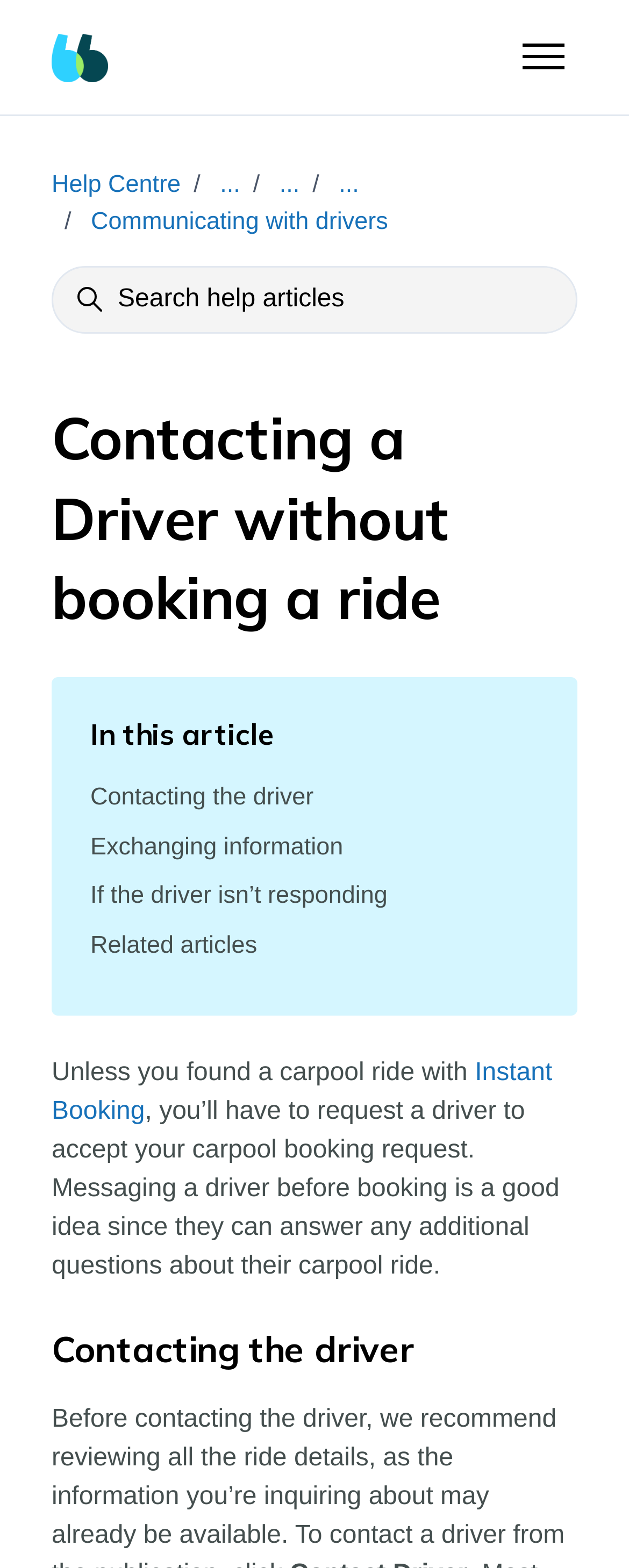What is the benefit of messaging a driver before booking?
Answer the question with detailed information derived from the image.

The StaticText element states, 'Messaging a driver before booking is a good idea since they can answer any additional questions about their carpool ride.' This implies that messaging a driver before booking allows passengers to get answers to their questions about the carpool ride.